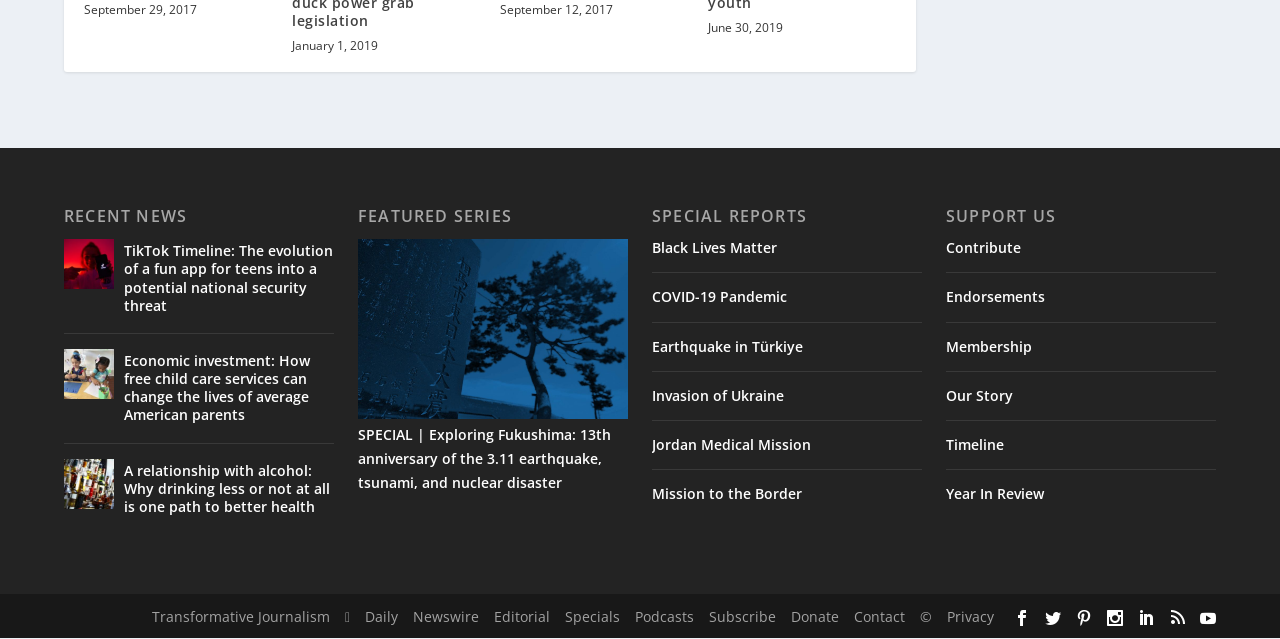Please identify the bounding box coordinates of the element I should click to complete this instruction: 'Support the organization by contributing'. The coordinates should be given as four float numbers between 0 and 1, like this: [left, top, right, bottom].

[0.739, 0.352, 0.798, 0.382]